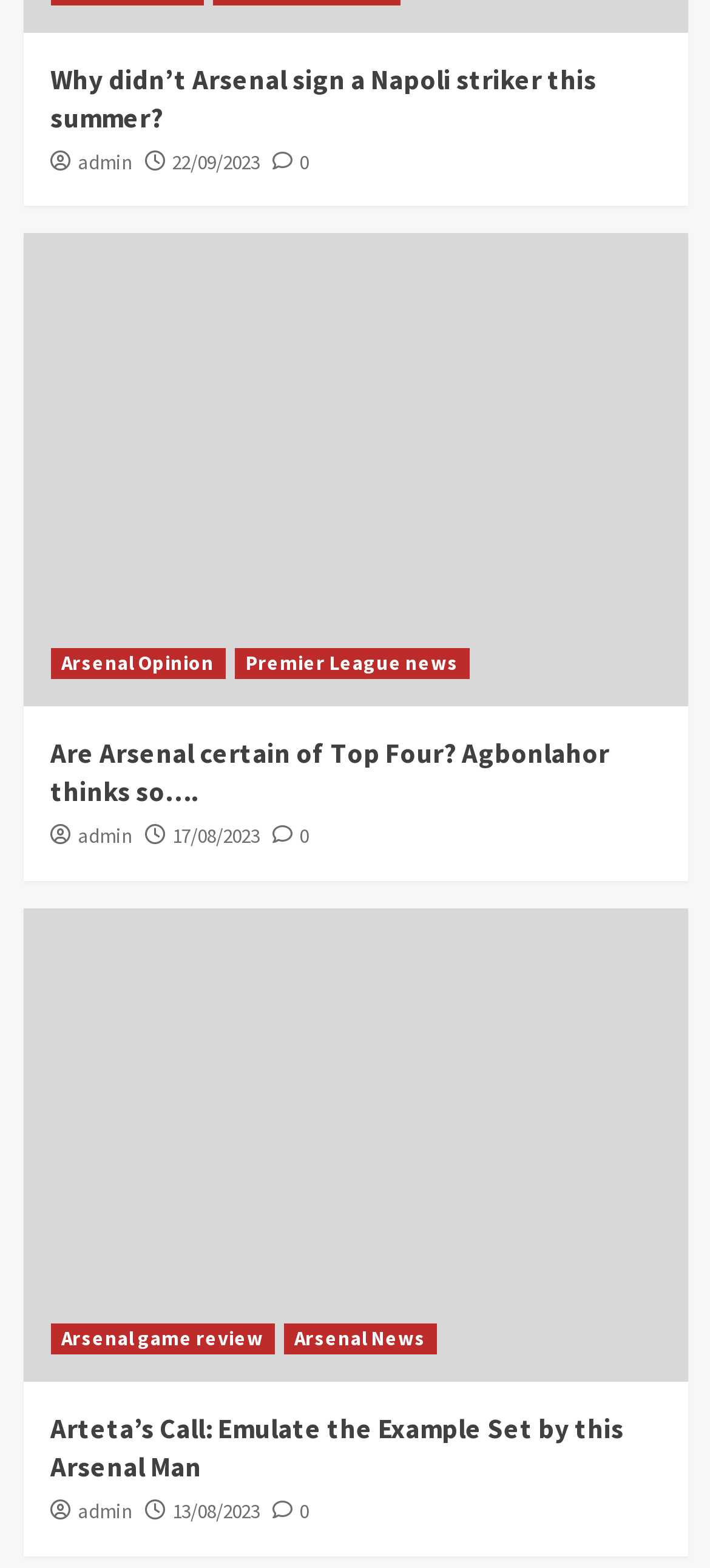How many articles are on this webpage?
Based on the image, provide your answer in one word or phrase.

3